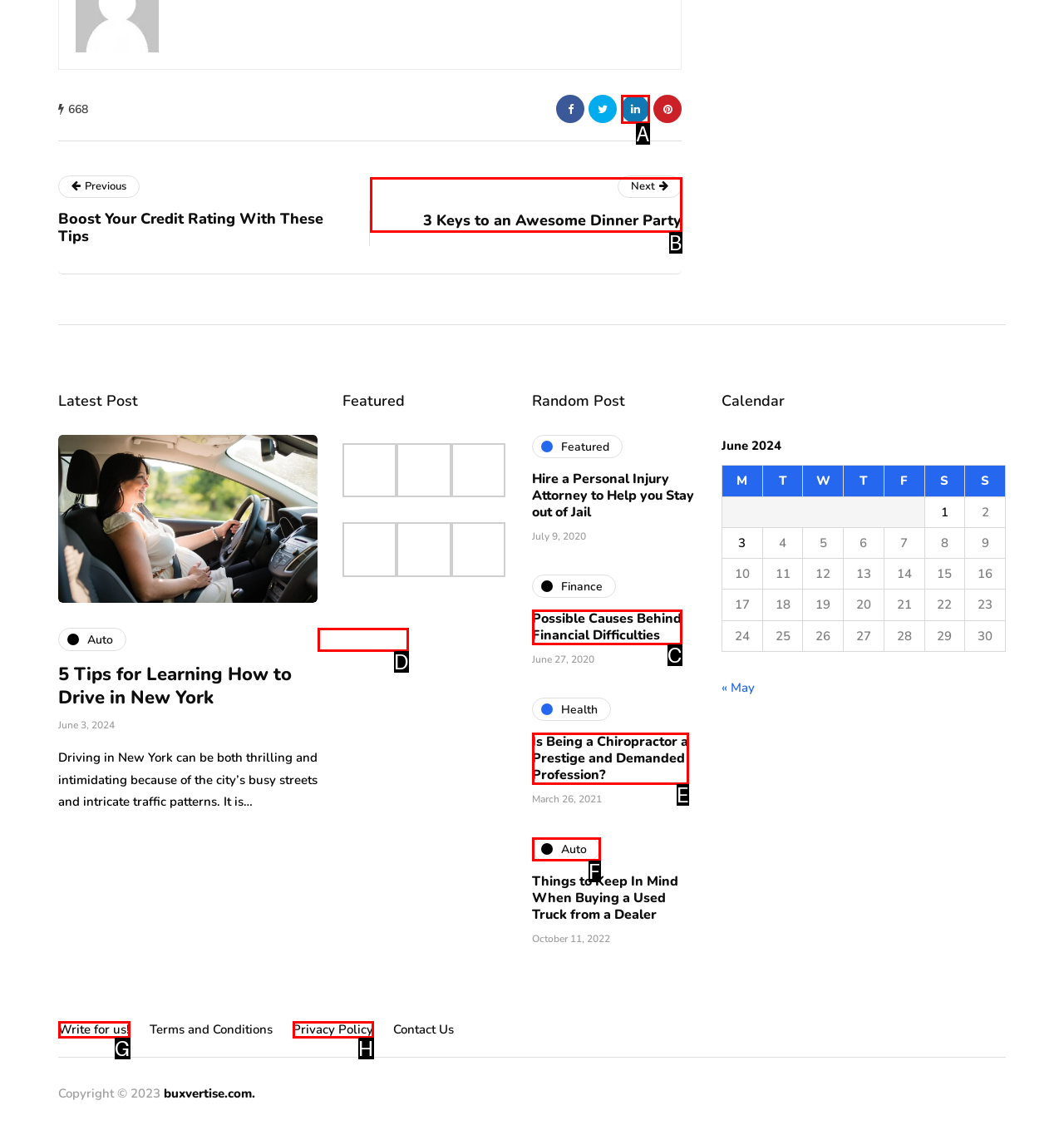Determine which HTML element best fits the description: Possible Causes Behind Financial Difficulties
Answer directly with the letter of the matching option from the available choices.

C